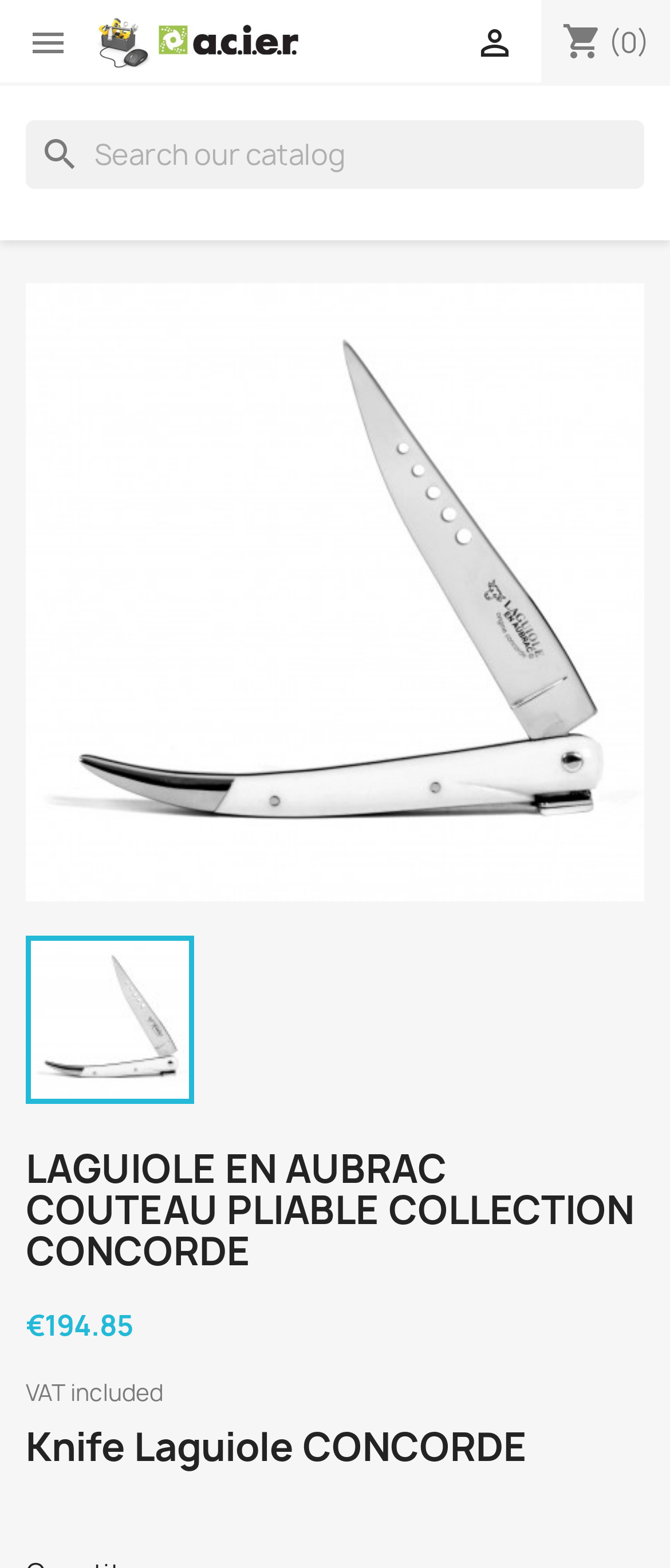What is the price of the knife?
Using the information from the image, answer the question thoroughly.

I found the price of the knife by looking at the text elements on the webpage. Specifically, I found the text '€194.85' which is located below the image of the knife and above the text 'VAT included'. This suggests that €194.85 is the price of the knife.